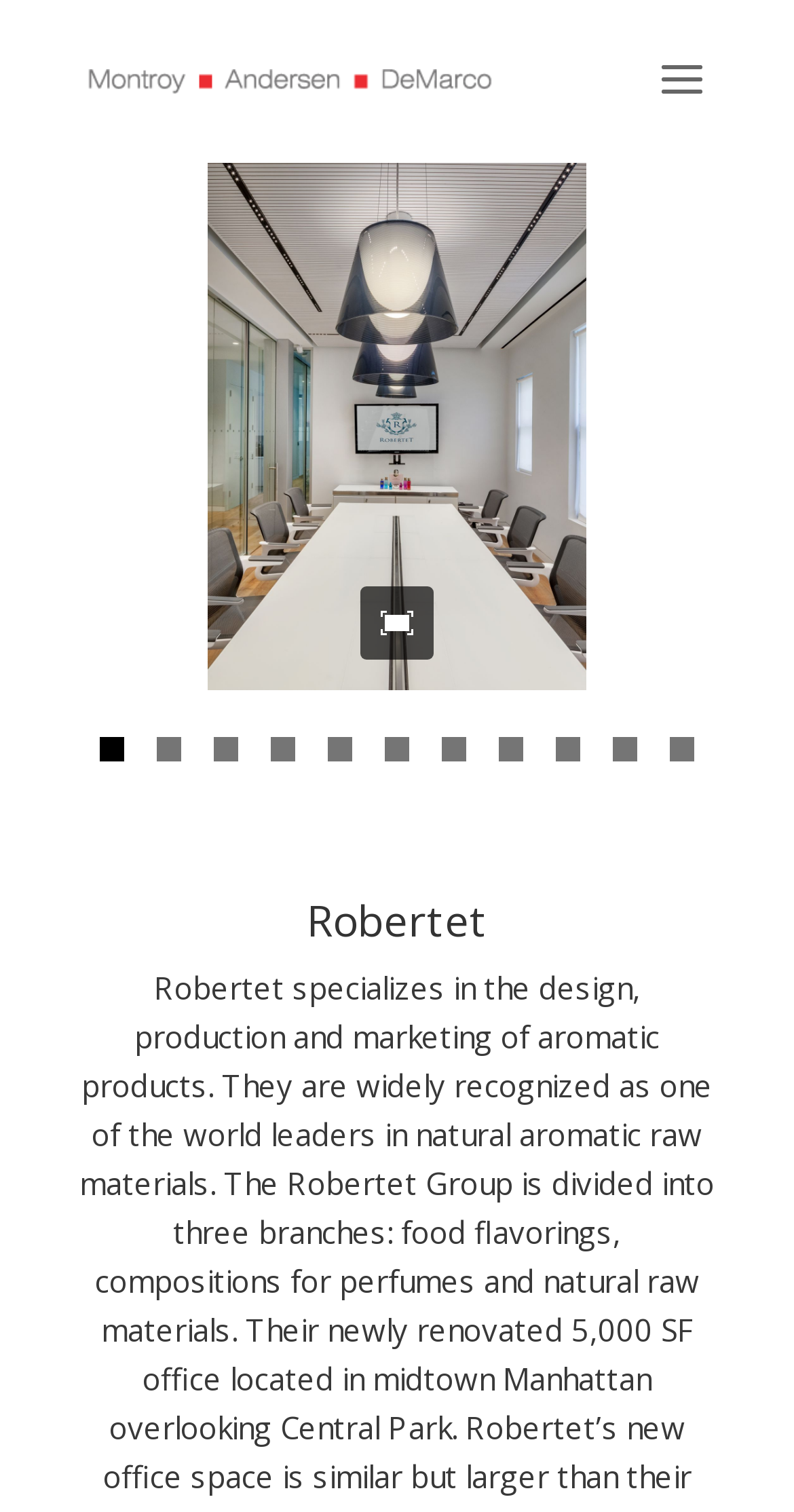Identify the bounding box coordinates for the element that needs to be clicked to fulfill this instruction: "View Robertet-NYC-MADGI-8". Provide the coordinates in the format of four float numbers between 0 and 1: [left, top, right, bottom].

[0.126, 0.487, 0.156, 0.504]